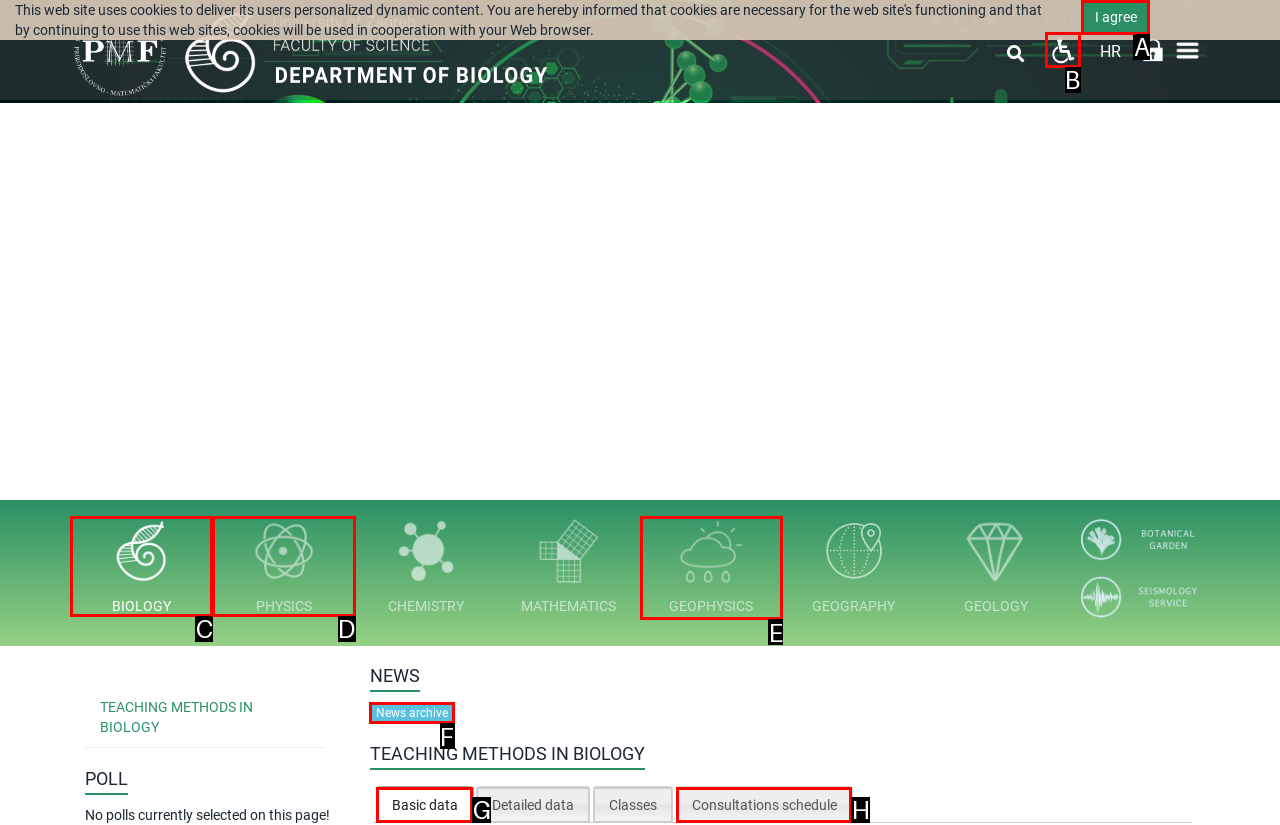To execute the task: View 'News archive', which one of the highlighted HTML elements should be clicked? Answer with the option's letter from the choices provided.

F